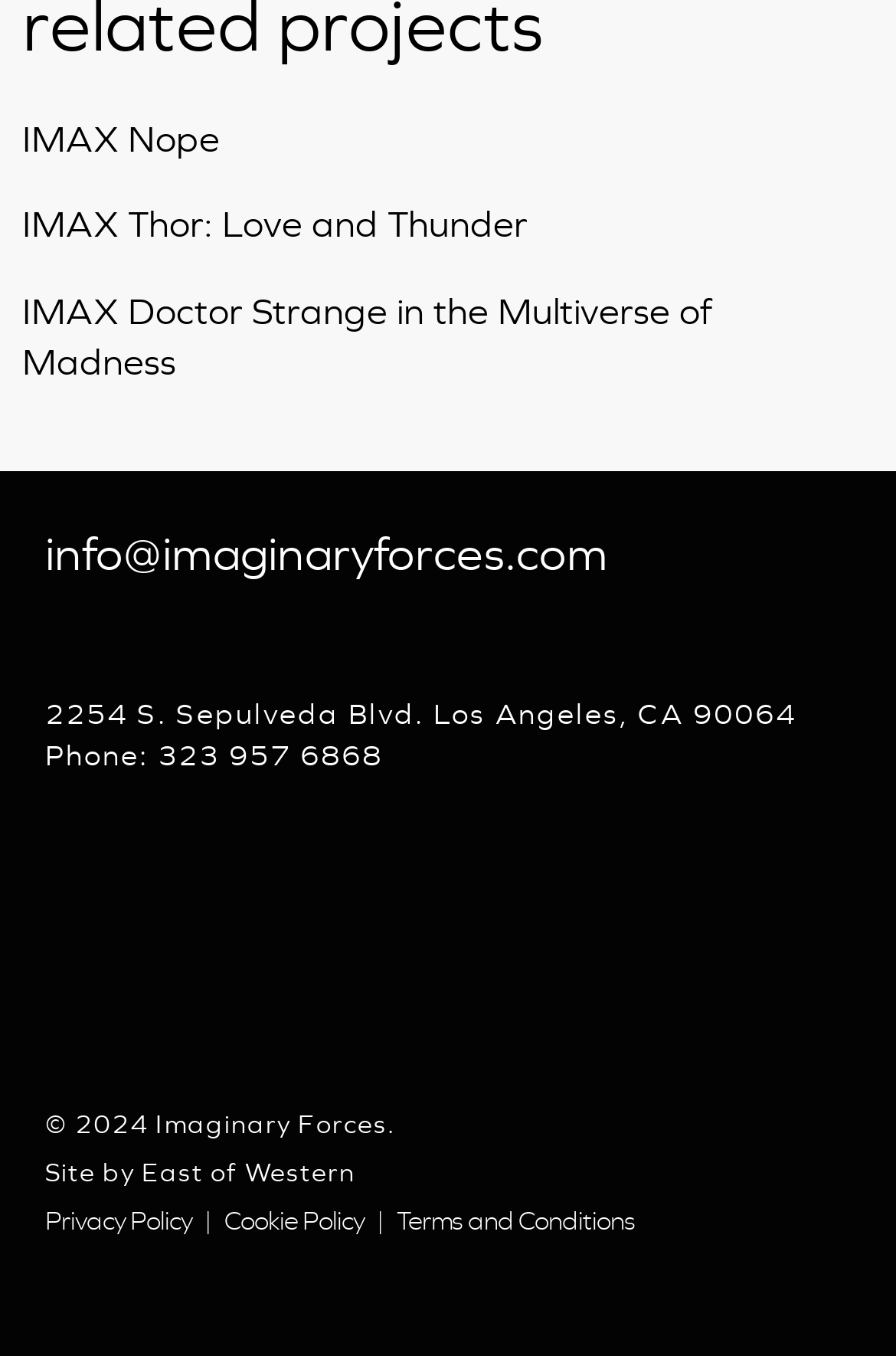Can you find the bounding box coordinates of the area I should click to execute the following instruction: "Send an email to info@imaginaryforces.com"?

[0.05, 0.389, 0.678, 0.429]